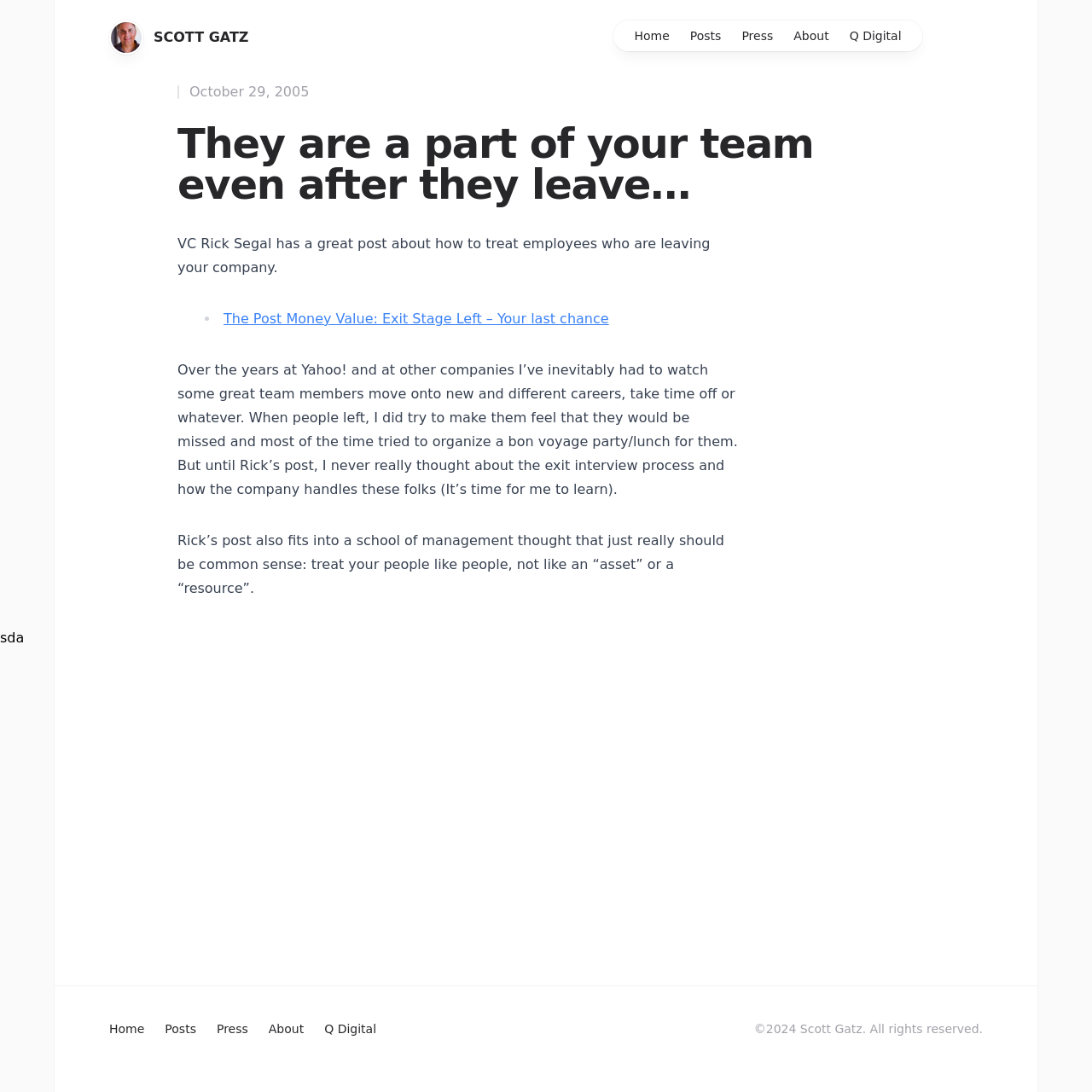Determine the bounding box coordinates for the area that needs to be clicked to fulfill this task: "Click on the Home link". The coordinates must be given as four float numbers between 0 and 1, i.e., [left, top, right, bottom].

None